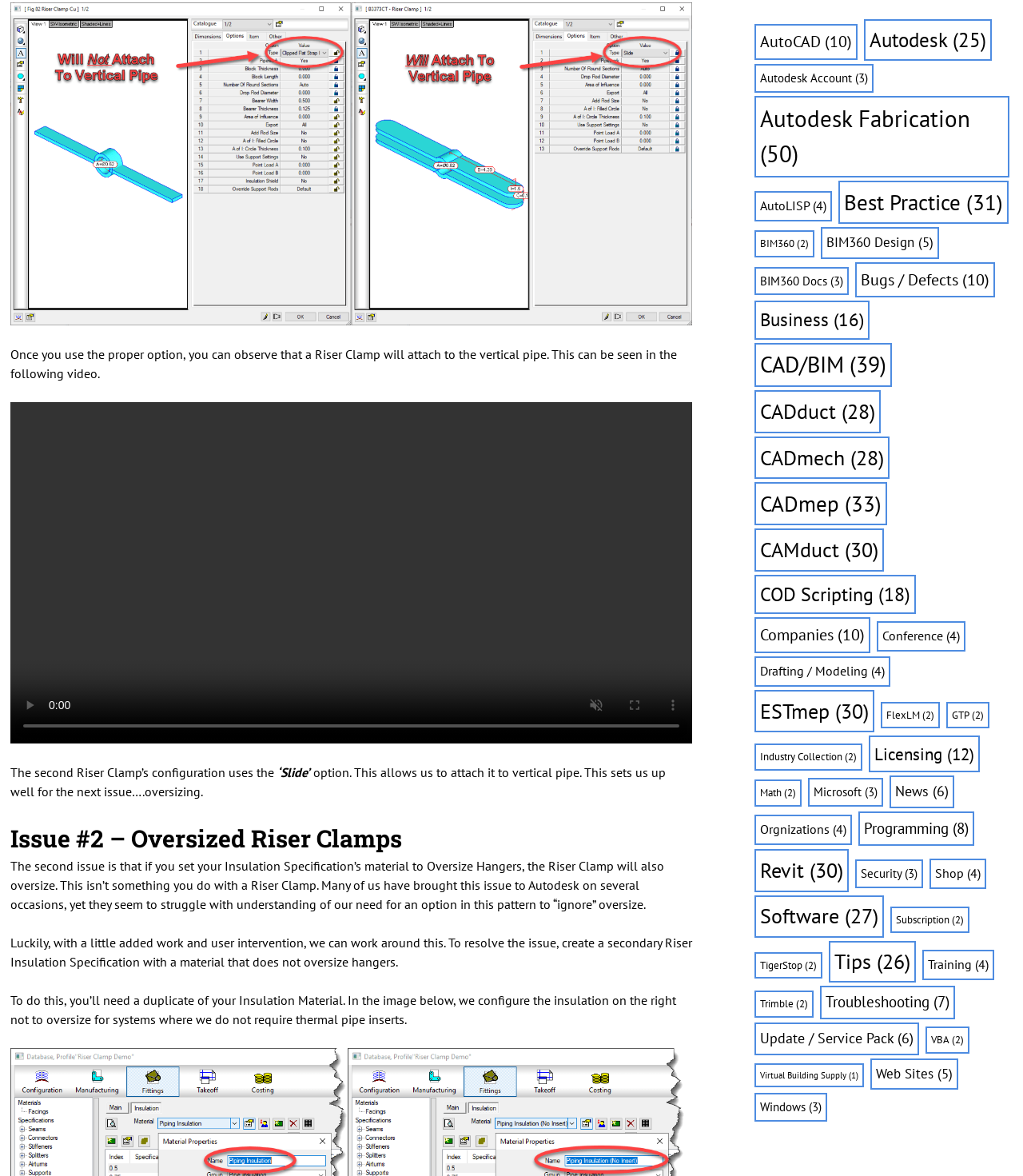How many links are there on the webpage?
Look at the image and answer with only one word or phrase.

27